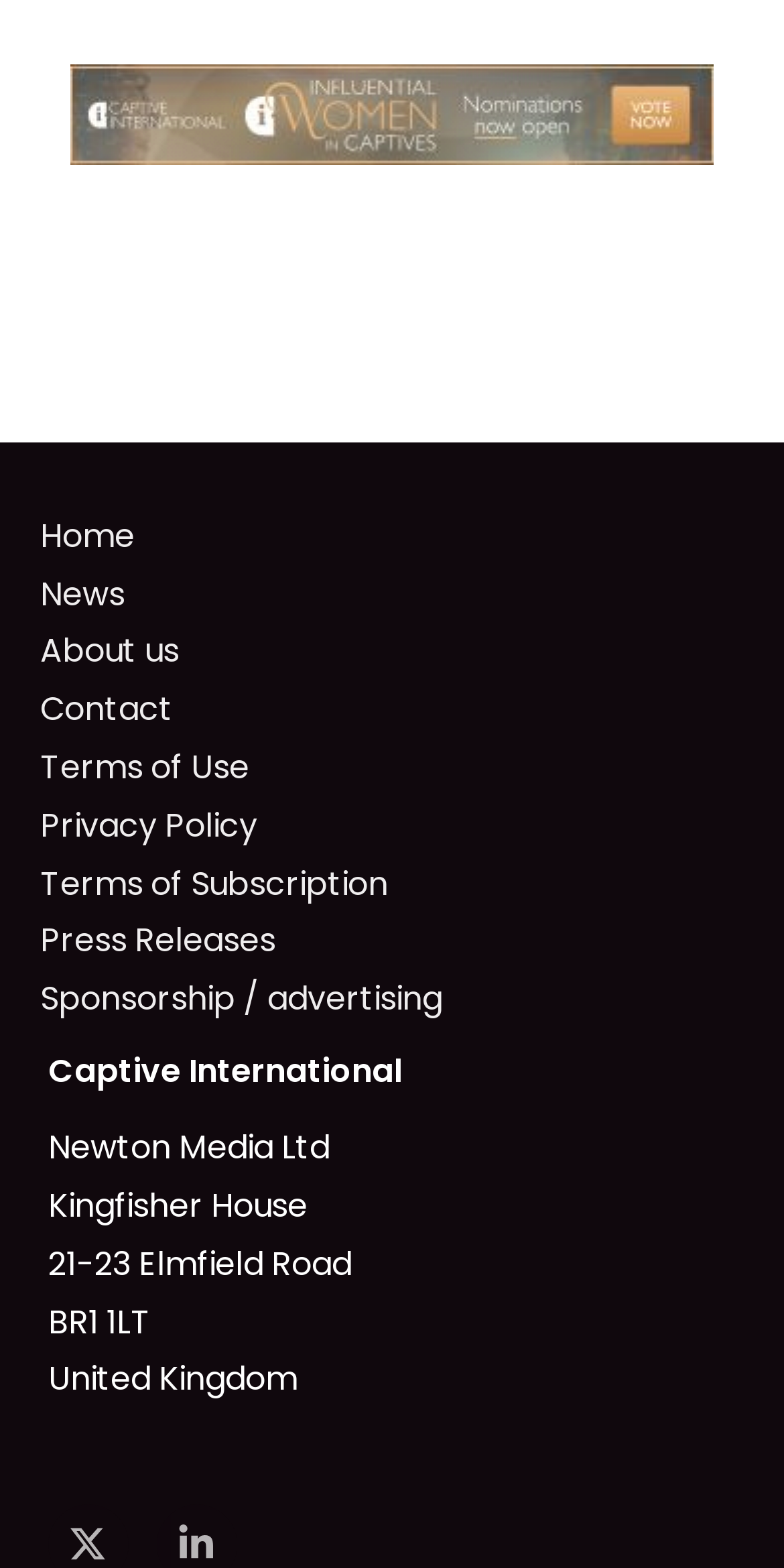Highlight the bounding box coordinates of the element that should be clicked to carry out the following instruction: "View About us". The coordinates must be given as four float numbers ranging from 0 to 1, i.e., [left, top, right, bottom].

[0.051, 0.401, 0.228, 0.431]